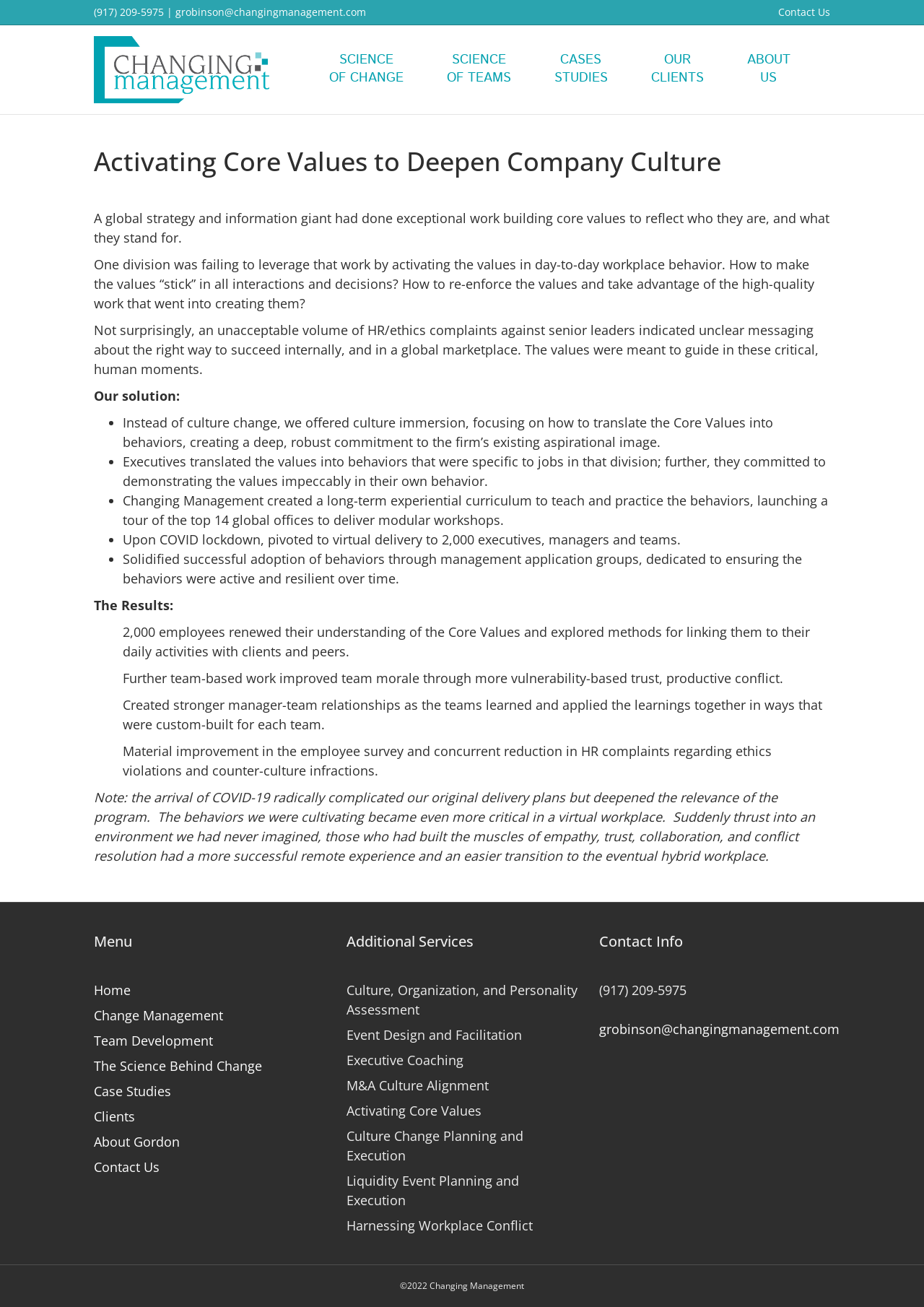Please determine the bounding box coordinates for the element with the description: "grobinson@changingmanagement.com".

[0.648, 0.781, 0.909, 0.794]